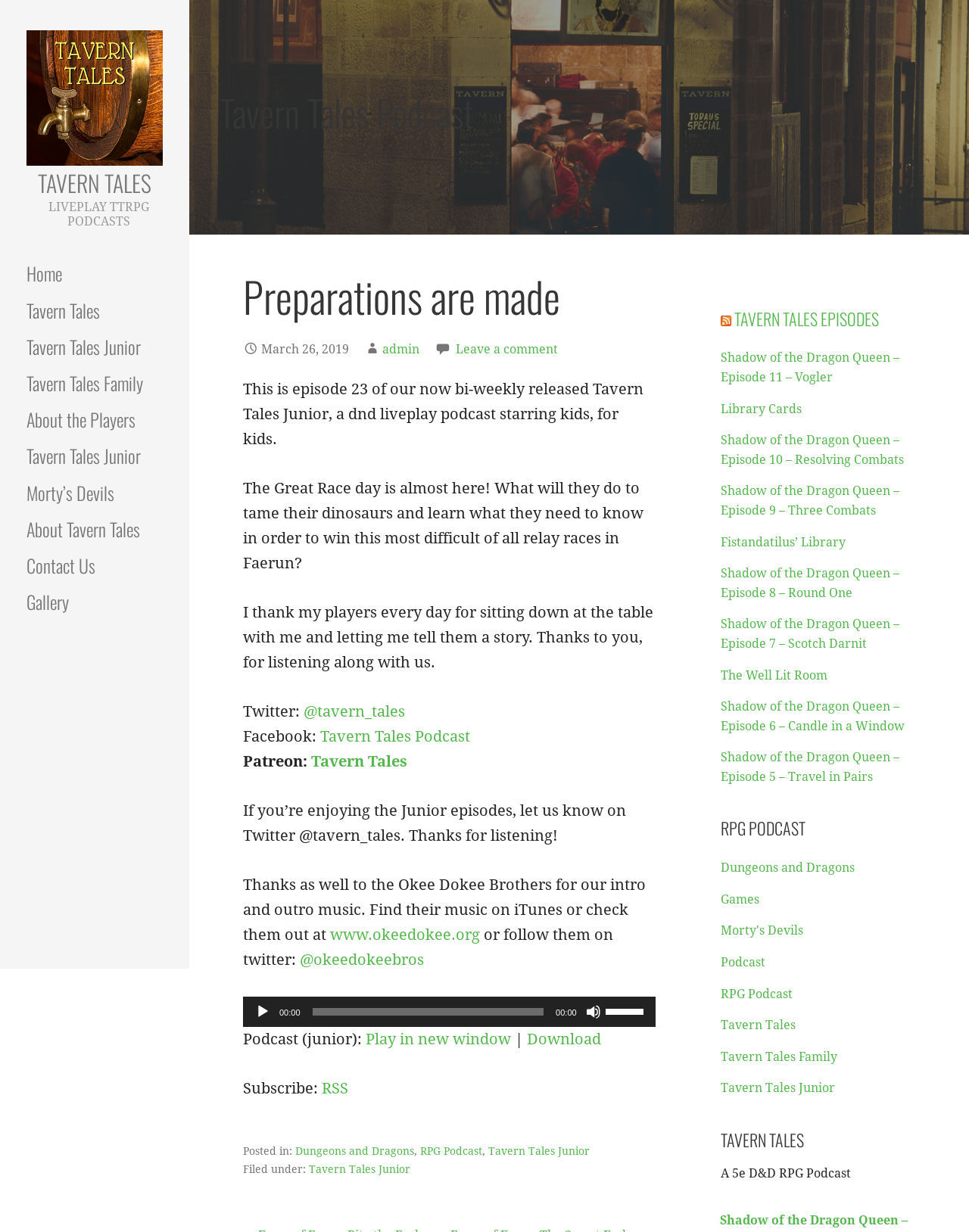Illustrate the webpage with a detailed description.

This webpage is about Tavern Tales, a liveplay TTRPG podcast. At the top, there is a link to "Tavern Tales" with an accompanying image, and a heading that reads "Tavern Tales Podcast". Below this, there is a navigation menu with links to "Home", "Tavern Tales", "Tavern Tales Junior", "About the Players", and other related pages.

The main content of the page is an article about episode 23 of Tavern Tales Junior, a D&D liveplay podcast starring kids, for kids. The article includes a heading "Preparations are made", followed by a brief description of the episode. There are also links to the podcast's social media profiles, including Twitter, Facebook, and Patreon.

On the right side of the page, there is a section with links to other episodes of Tavern Tales, including "Shadow of the Dragon Queen" and "Library Cards". There is also a heading "RPG Podcast" with links to related categories, such as "Dungeons and Dragons", "Games", and "Morty's Devils".

At the bottom of the page, there is an audio player with controls to play, pause, and adjust the volume. There are also links to download the episode or subscribe to the podcast via RSS.

The page has a footer section with links to categories, including "Dungeons and Dragons", "RPG Podcast", and "Tavern Tales Junior".